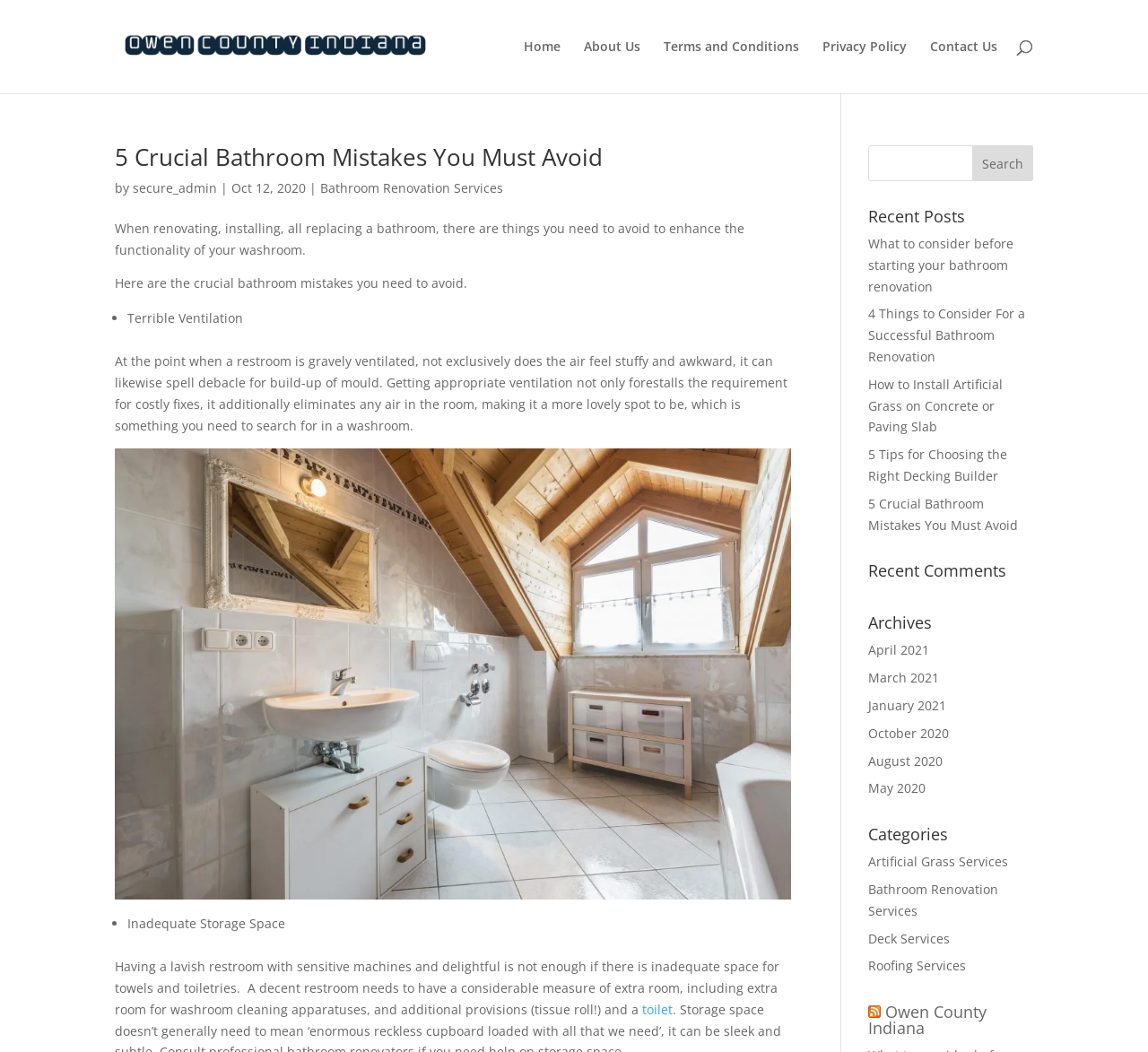Given the description "Commission of Fine Arts", determine the bounding box of the corresponding UI element.

None